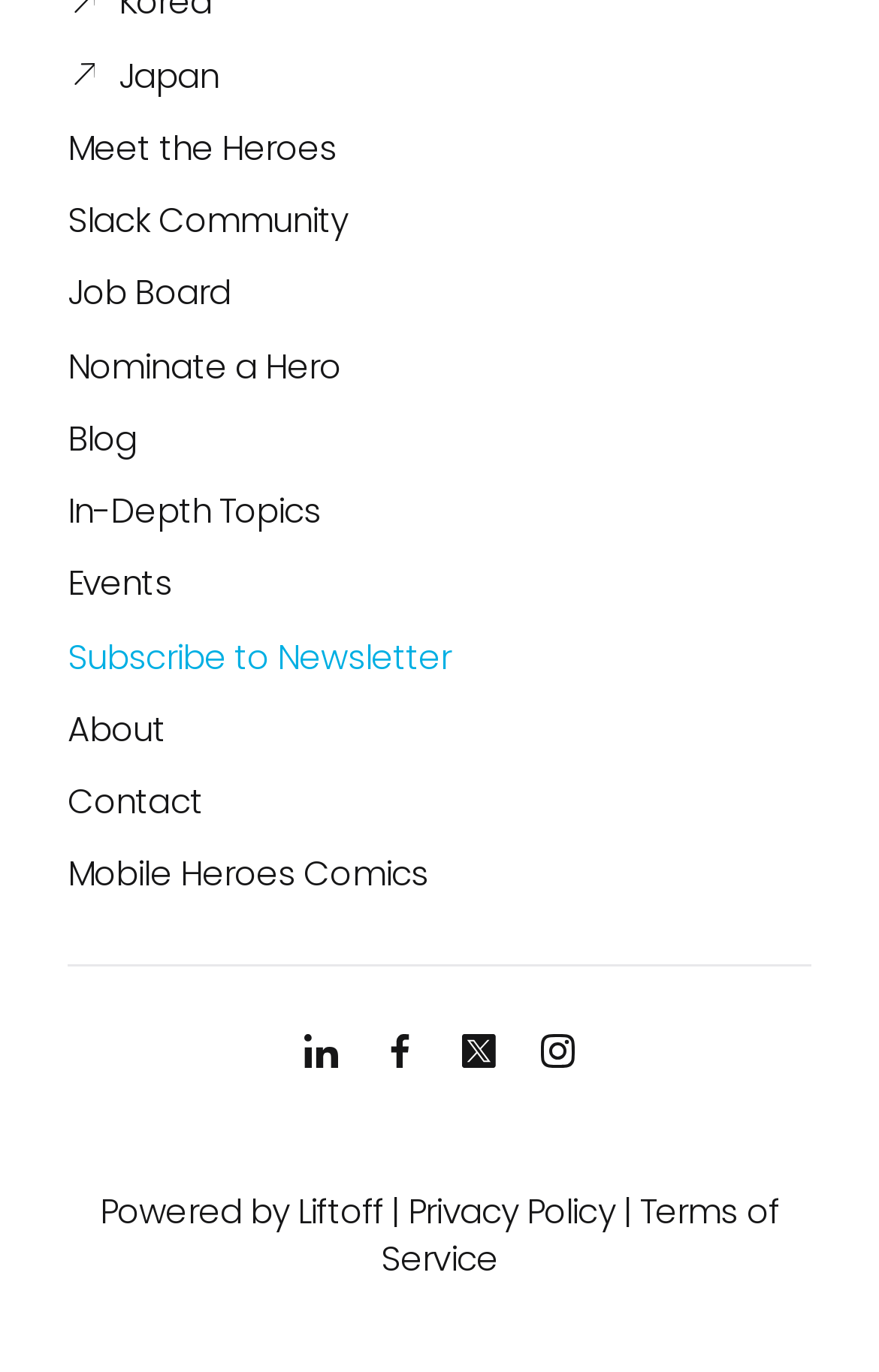Identify the bounding box coordinates of the region that should be clicked to execute the following instruction: "Click the MENU button".

None